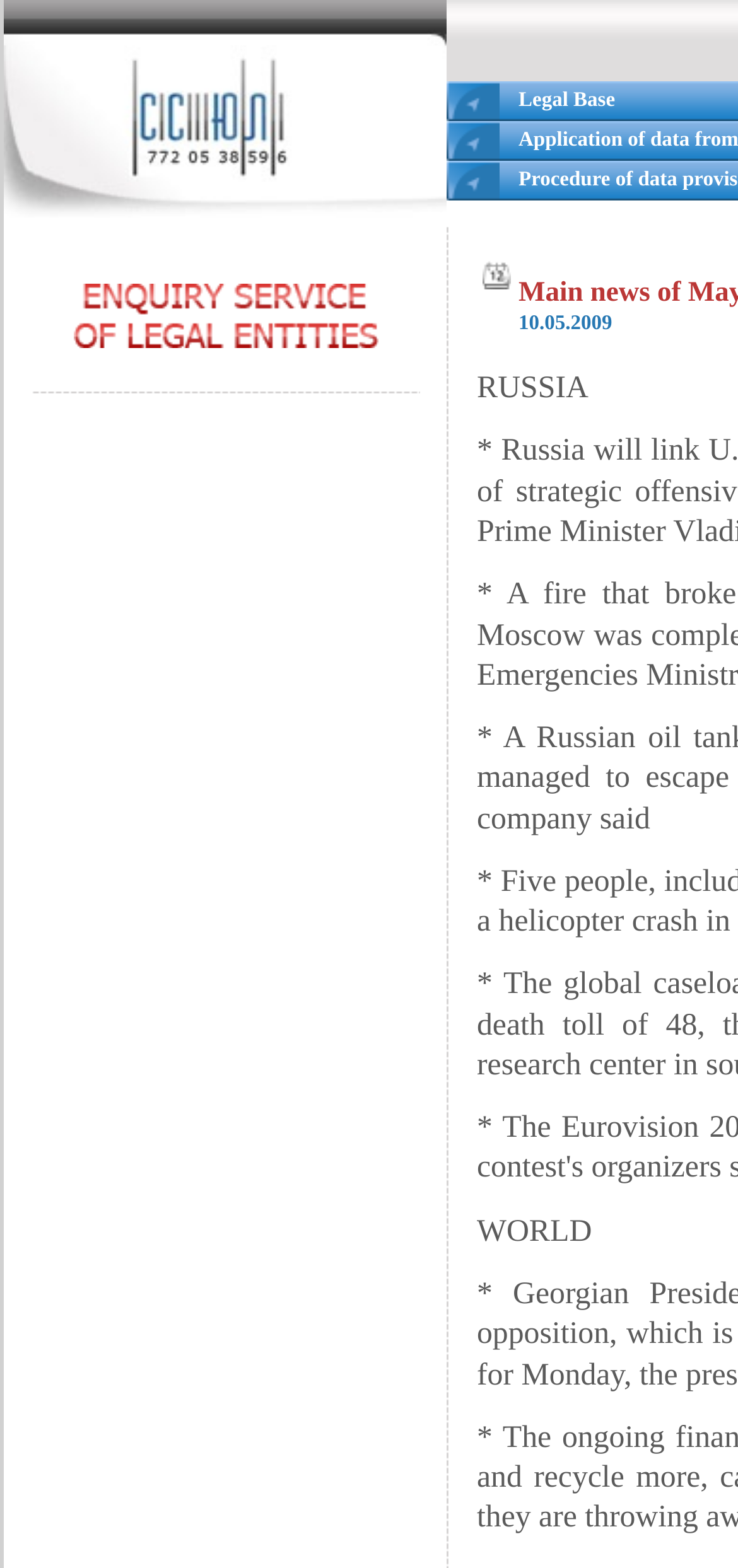What is the name of the service on the top left?
Look at the screenshot and respond with a single word or phrase.

Enquiry Service of Legal Entities